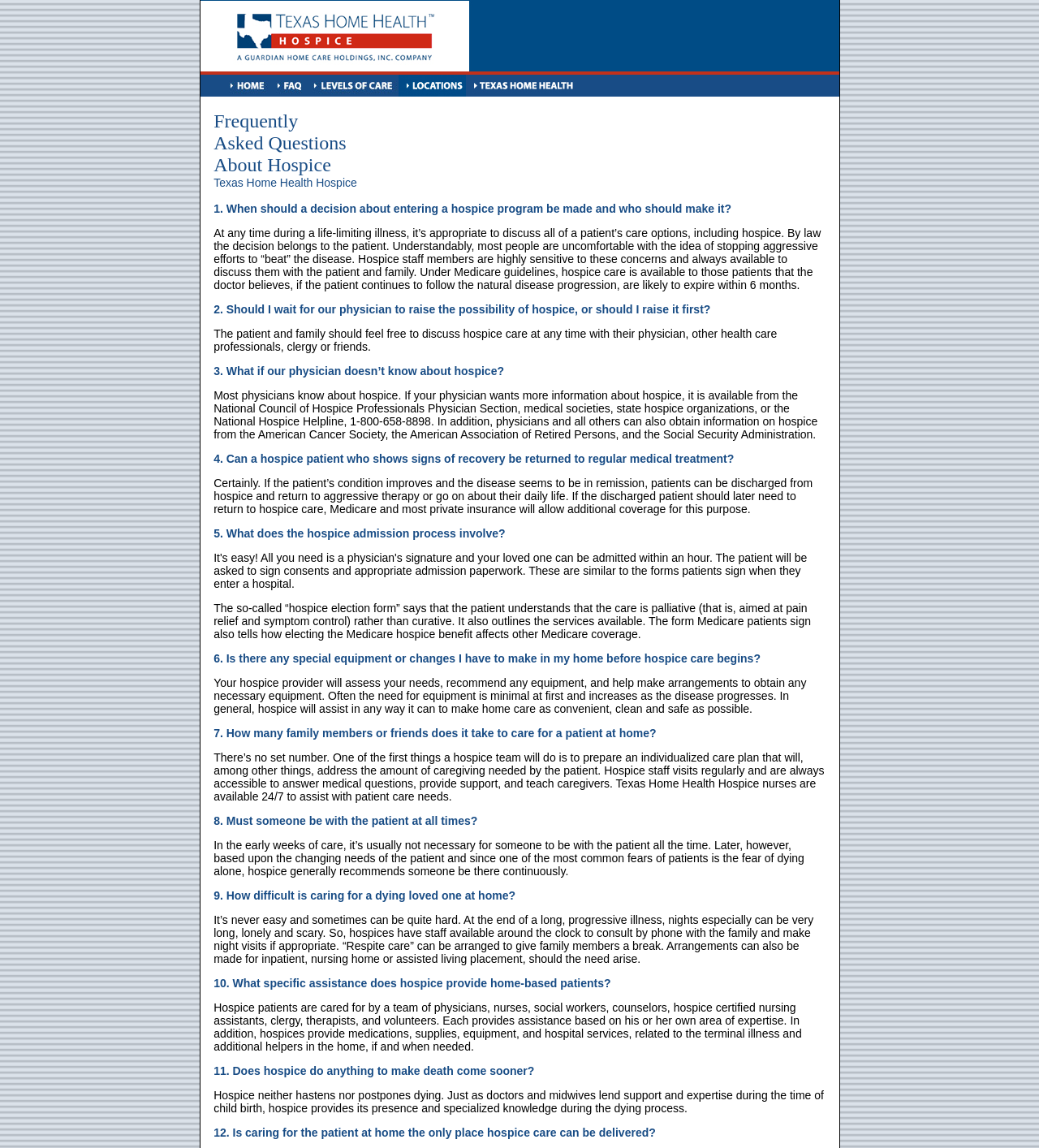Who can provide information on hospice care?
Refer to the screenshot and answer in one word or phrase.

Physicians, National Council of Hospice Professionals